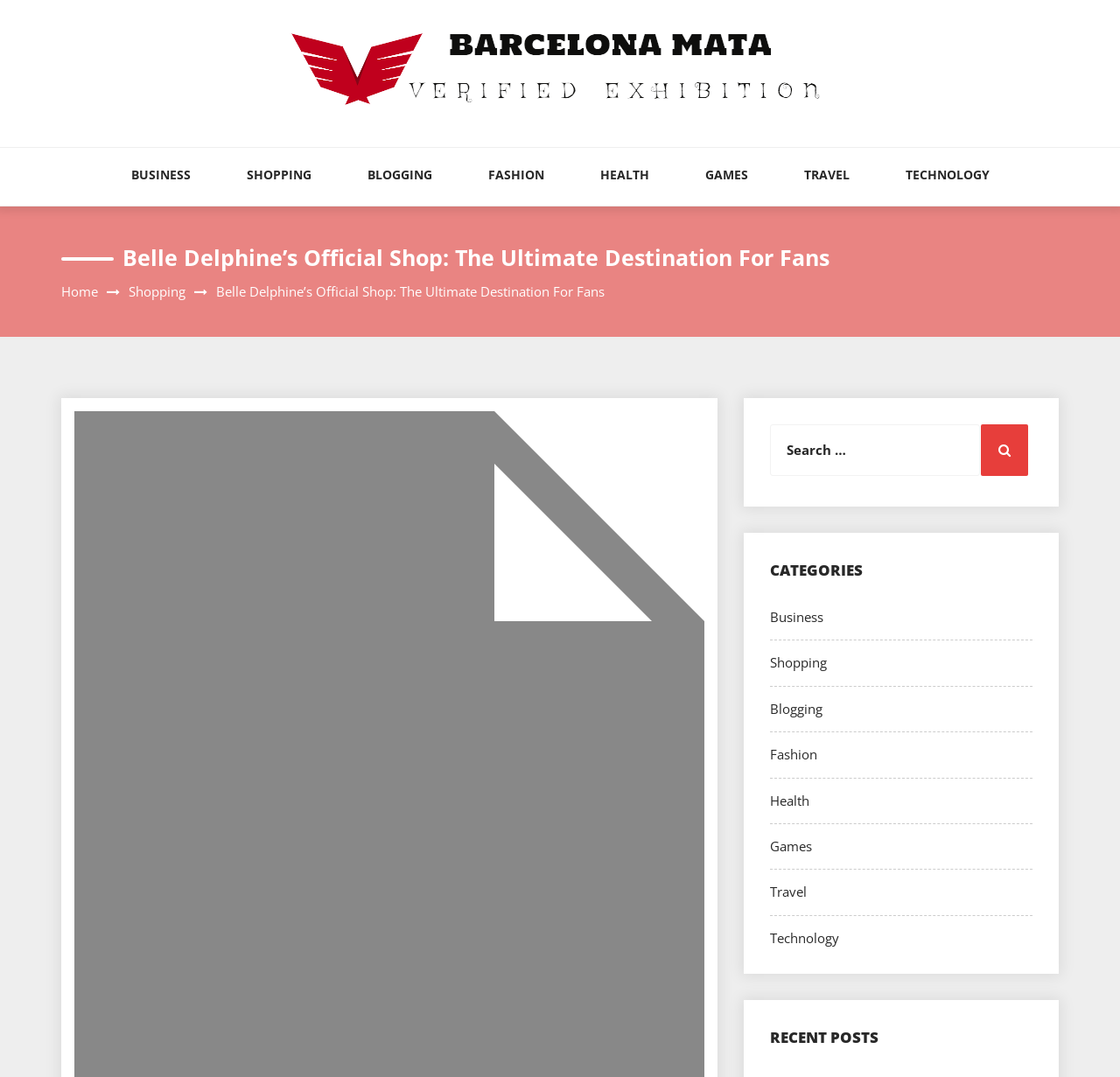Given the element description, predict the bounding box coordinates in the format (top-left x, top-left y, bottom-right x, bottom-right y), using floating point numbers between 0 and 1: Shopping

[0.22, 0.154, 0.278, 0.203]